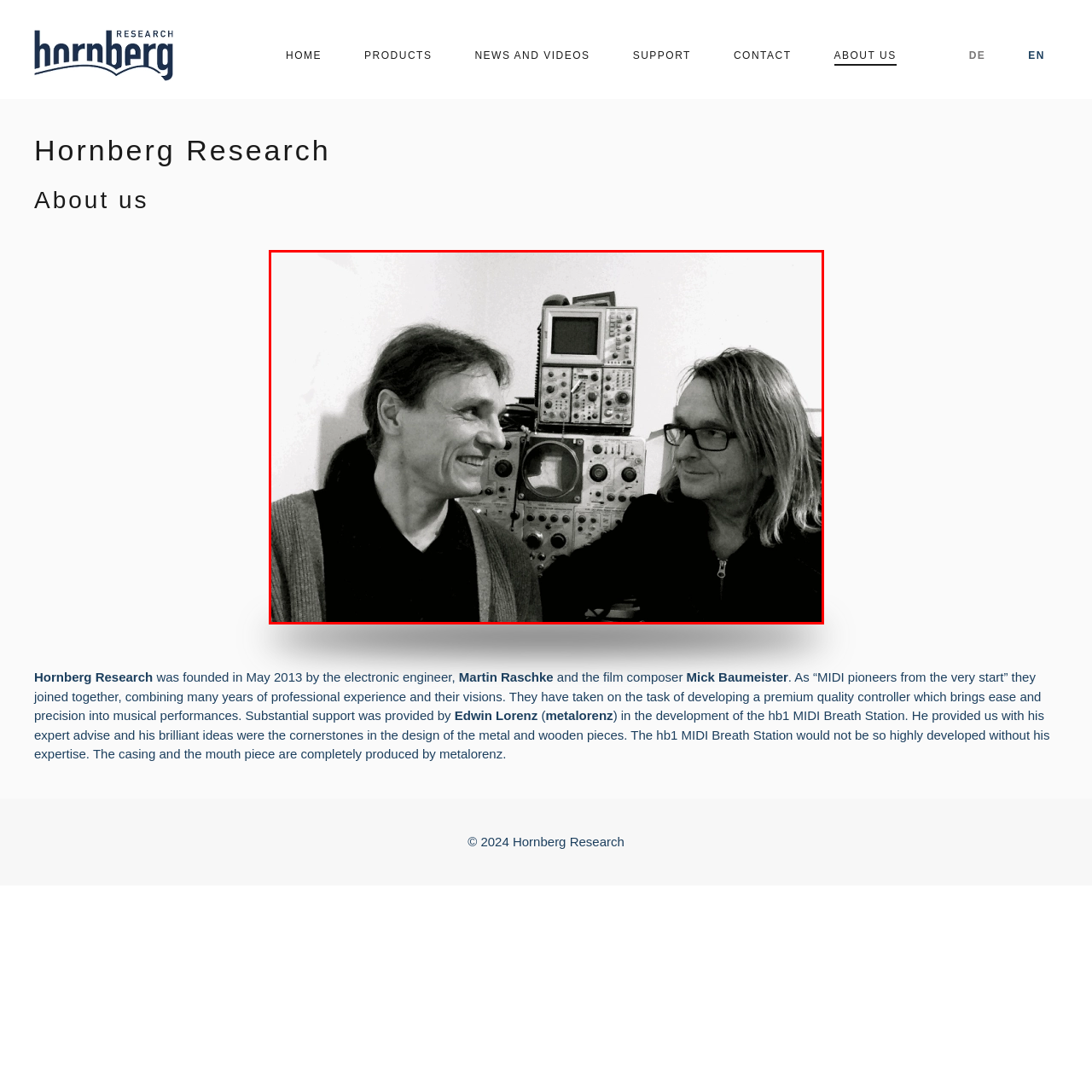What type of equipment is visible in the background?
Look closely at the part of the image outlined in red and give a one-word or short phrase answer.

vintage electronic